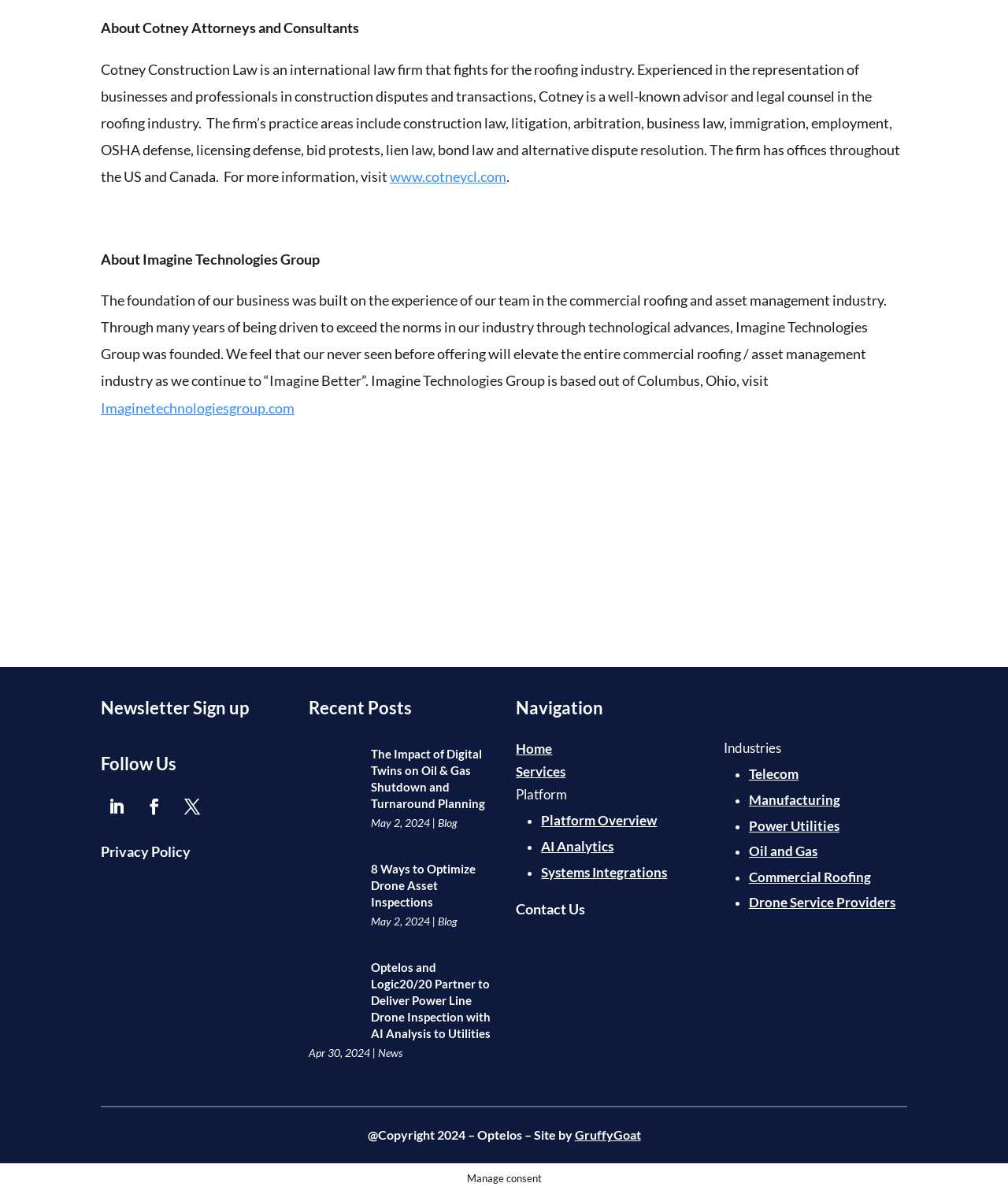Find the bounding box coordinates of the element to click in order to complete the given instruction: "View the blog post about digital twins."

[0.306, 0.625, 0.361, 0.654]